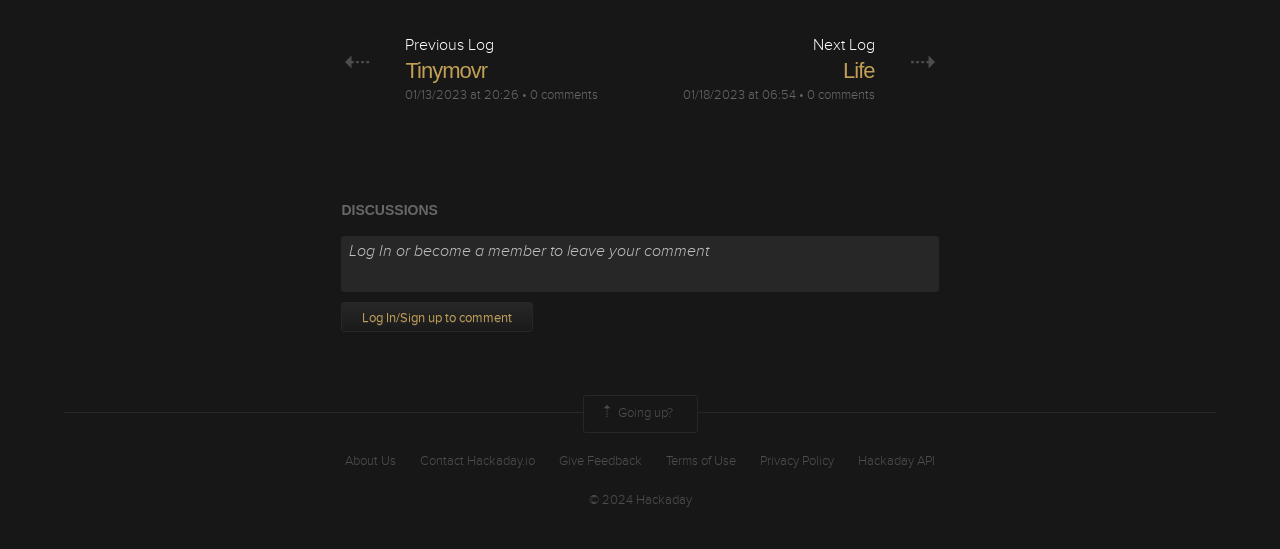Refer to the image and offer a detailed explanation in response to the question: What is the title of the first log?

The title of the first log can be found in the heading element with the text 'Tinymovr' which is located at the top-left of the webpage, with a bounding box coordinate of [0.317, 0.102, 0.468, 0.158].